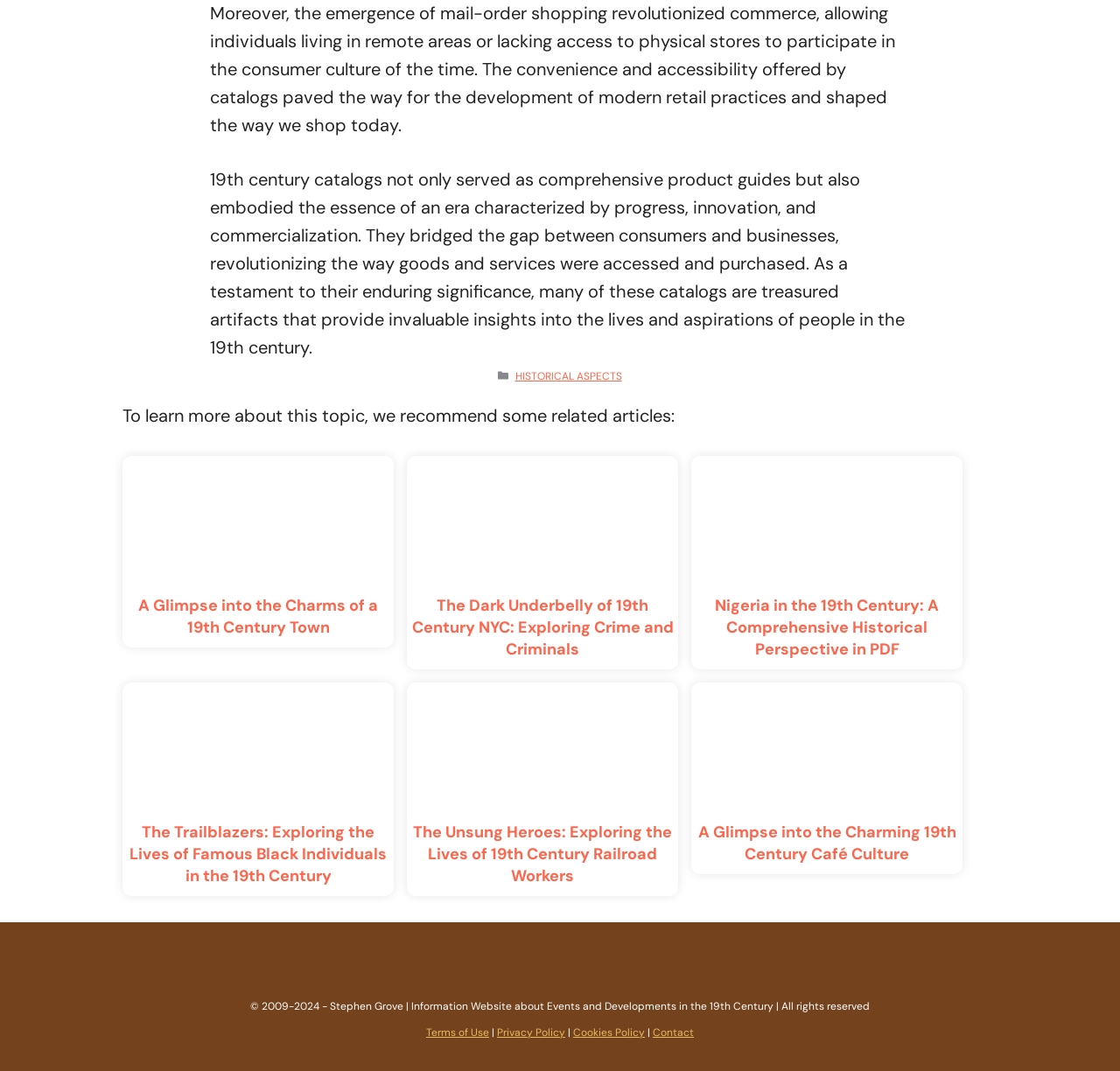Locate the bounding box coordinates of the element that should be clicked to execute the following instruction: "Click on the 'HISTORICAL ASPECTS' link".

[0.46, 0.344, 0.555, 0.357]